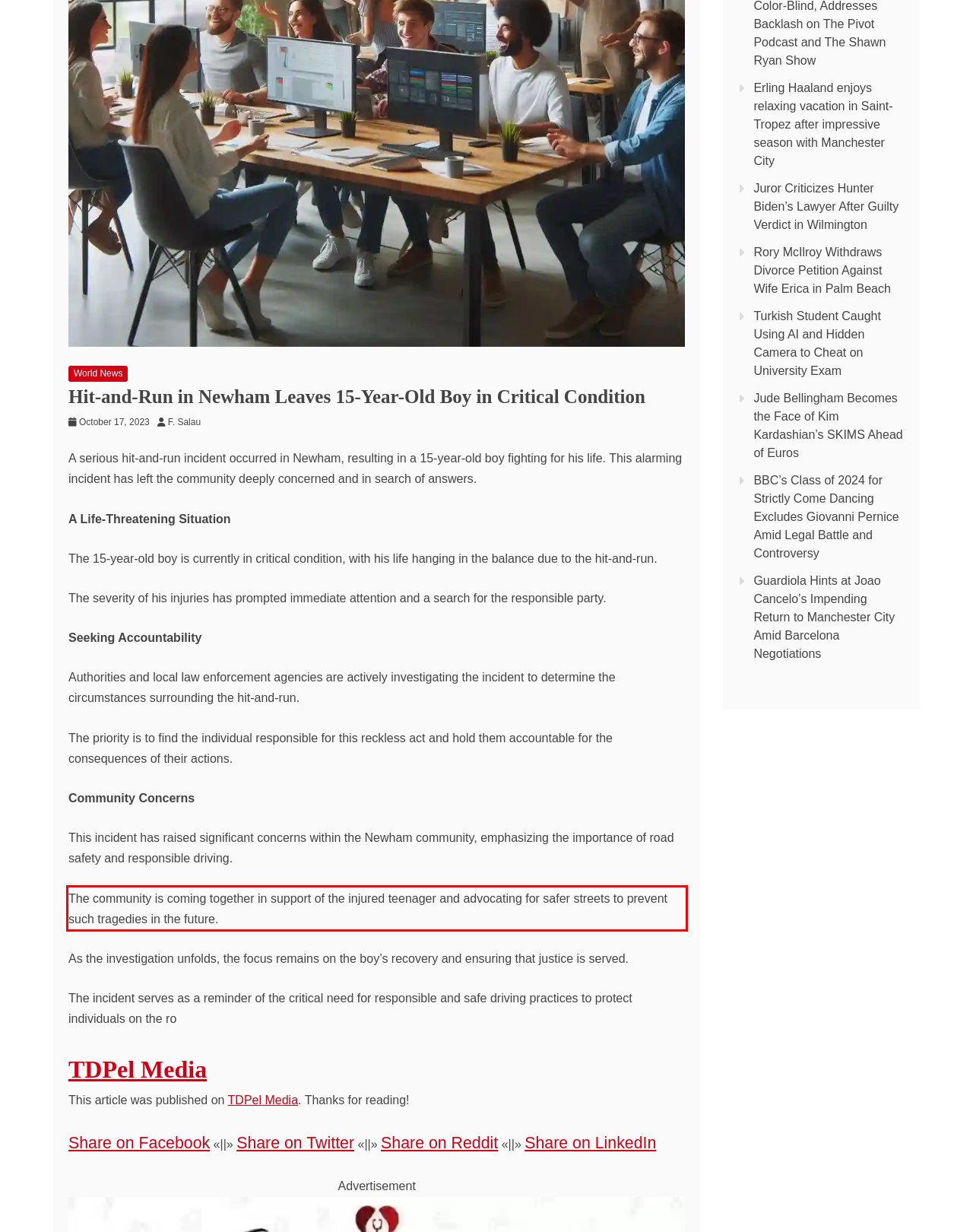The screenshot provided shows a webpage with a red bounding box. Apply OCR to the text within this red bounding box and provide the extracted content.

The community is coming together in support of the injured teenager and advocating for safer streets to prevent such tragedies in the future.